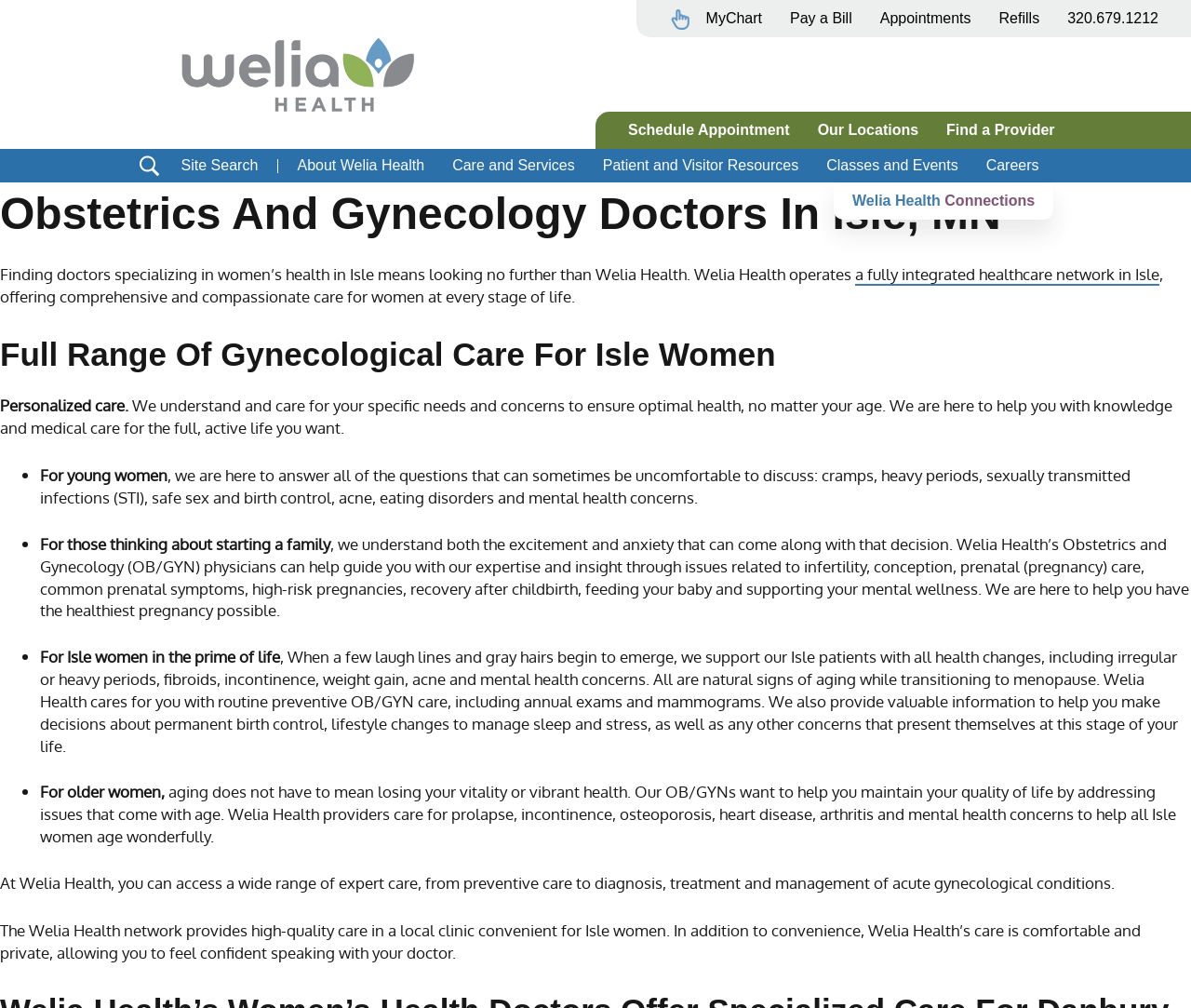Indicate the bounding box coordinates of the element that must be clicked to execute the instruction: "Pay a bill". The coordinates should be given as four float numbers between 0 and 1, i.e., [left, top, right, bottom].

[0.652, 0.001, 0.727, 0.035]